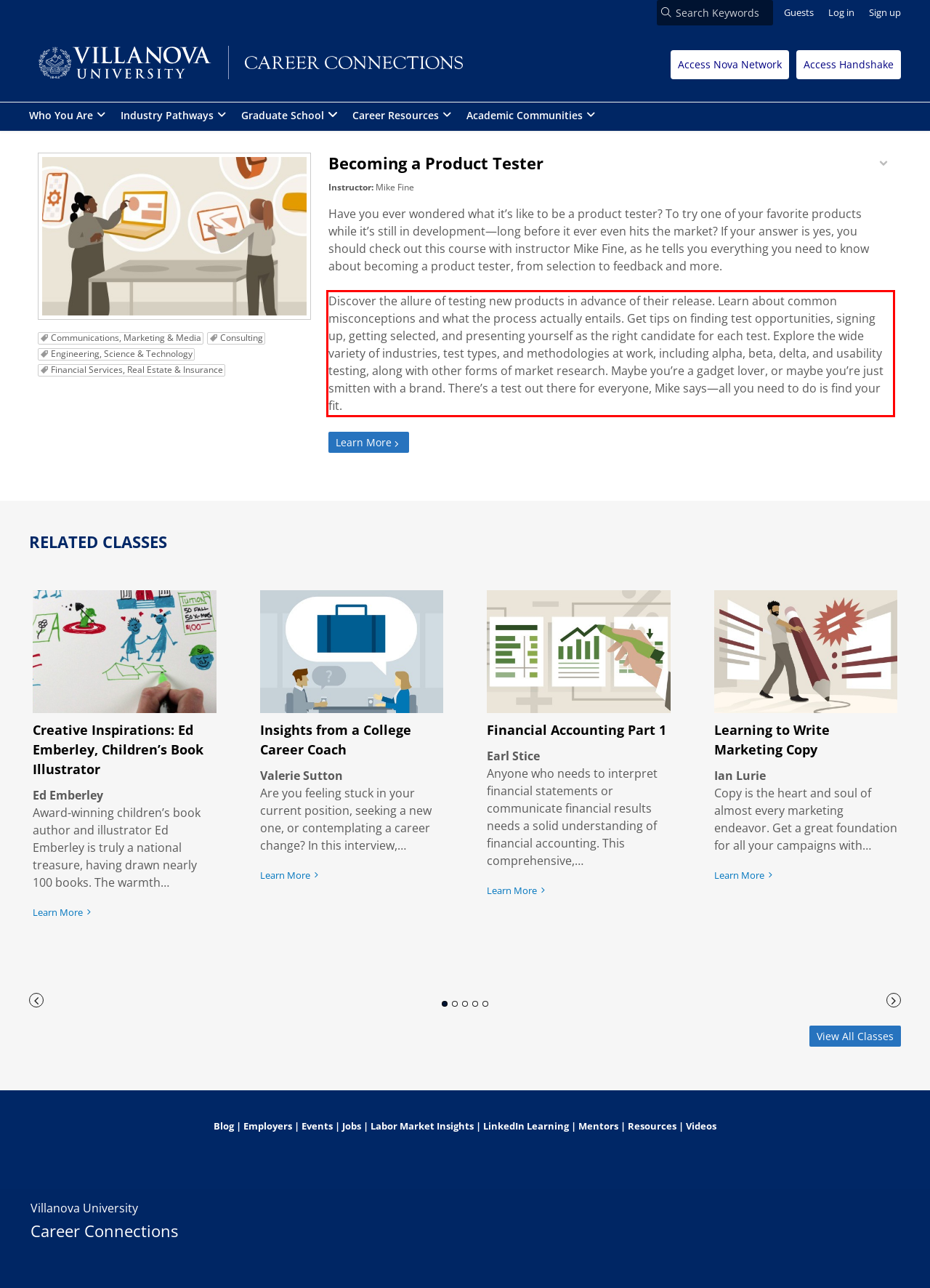Examine the webpage screenshot, find the red bounding box, and extract the text content within this marked area.

Discover the allure of testing new products in advance of their release. Learn about common misconceptions and what the process actually entails. Get tips on finding test opportunities, signing up, getting selected, and presenting yourself as the right candidate for each test. Explore the wide variety of industries, test types, and methodologies at work, including alpha, beta, delta, and usability testing, along with other forms of market research. Maybe you’re a gadget lover, or maybe you’re just smitten with a brand. There’s a test out there for everyone, Mike says—all you need to do is find your fit.